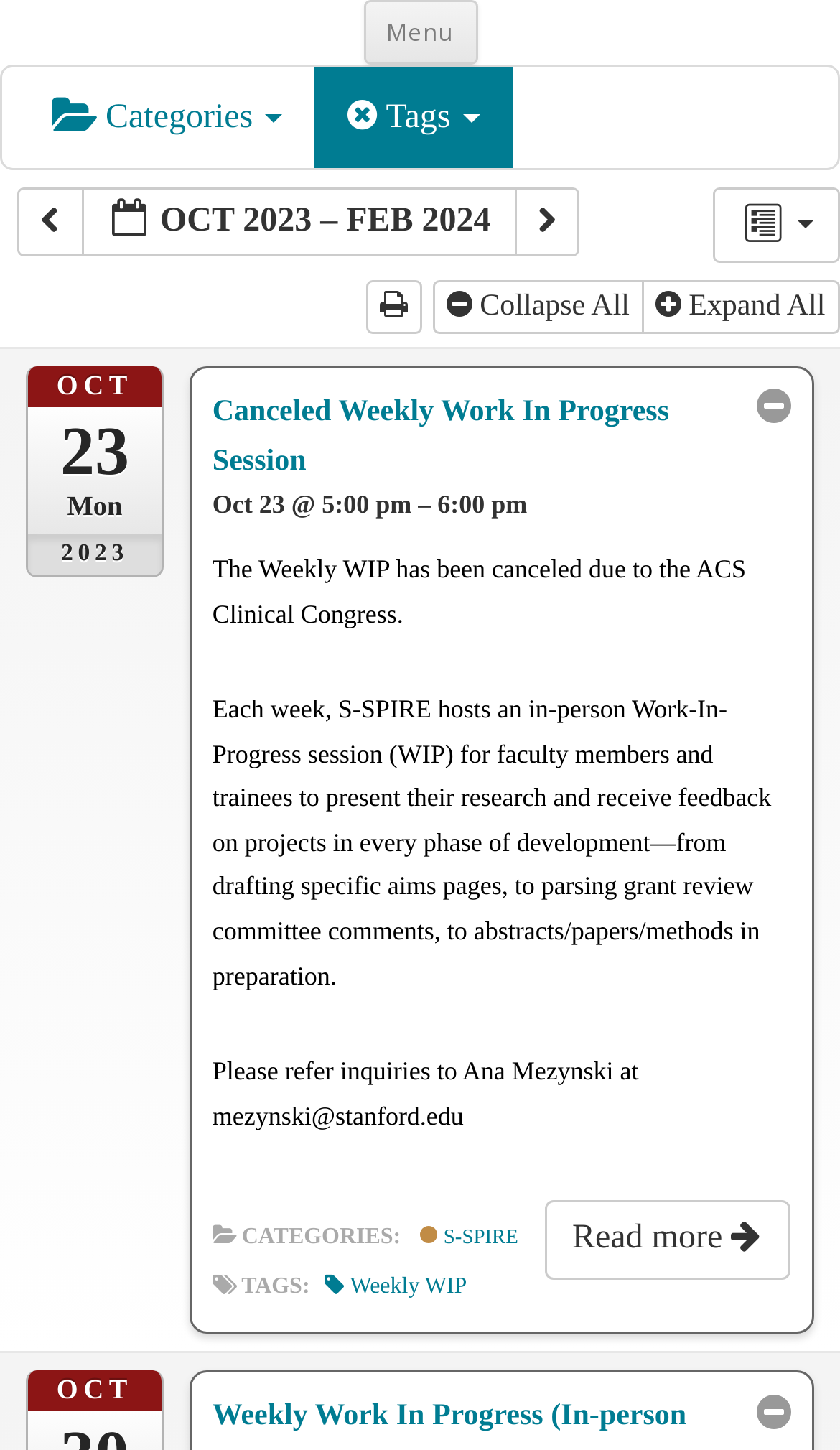Locate the bounding box coordinates of the area where you should click to accomplish the instruction: "View OCT 23 Mon 2023 schedule".

[0.031, 0.252, 0.195, 0.398]